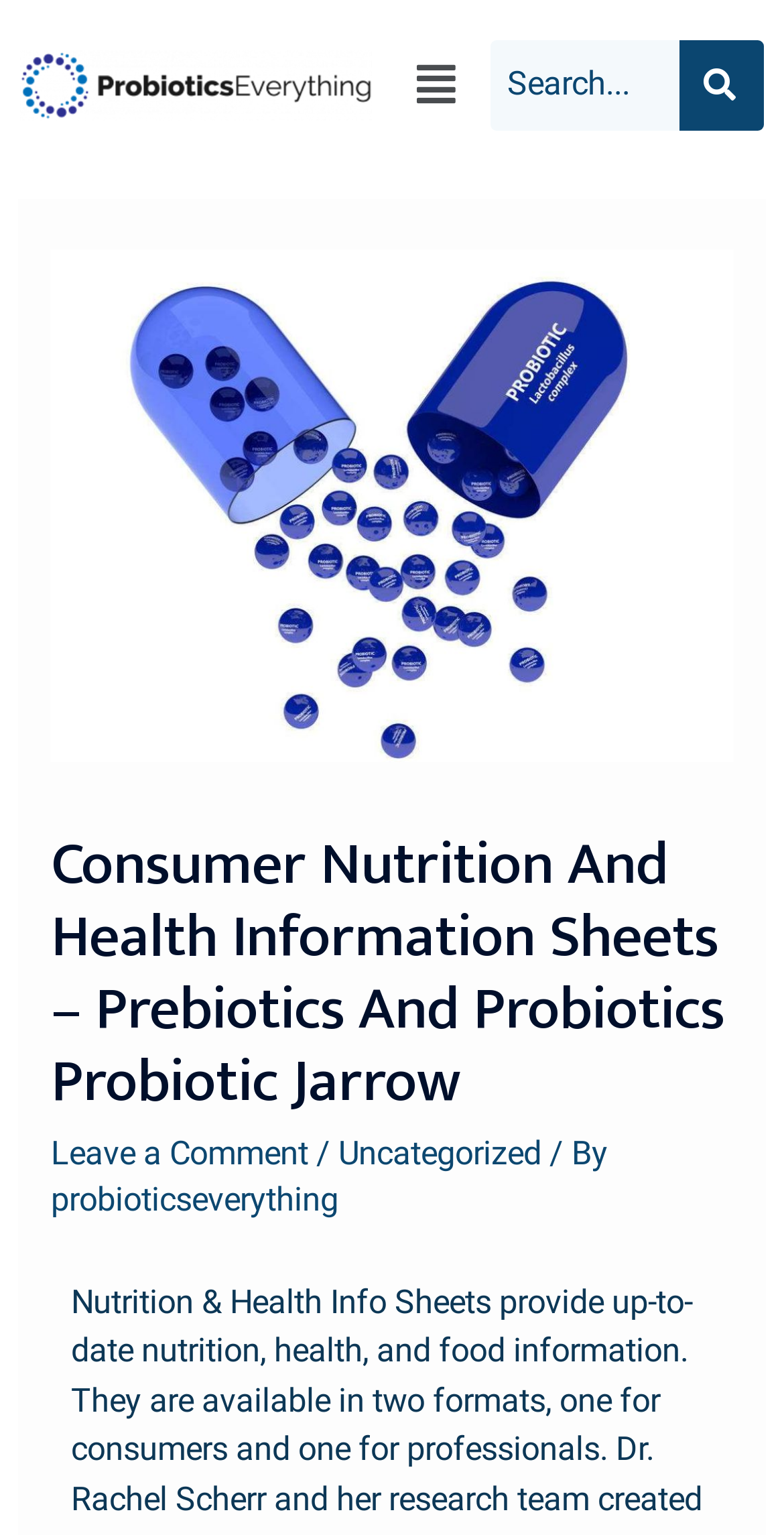Determine the bounding box of the UI component based on this description: "name="s" placeholder="Search..." title="Search"". The bounding box coordinates should be four float values between 0 and 1, i.e., [left, top, right, bottom].

[0.626, 0.026, 0.867, 0.085]